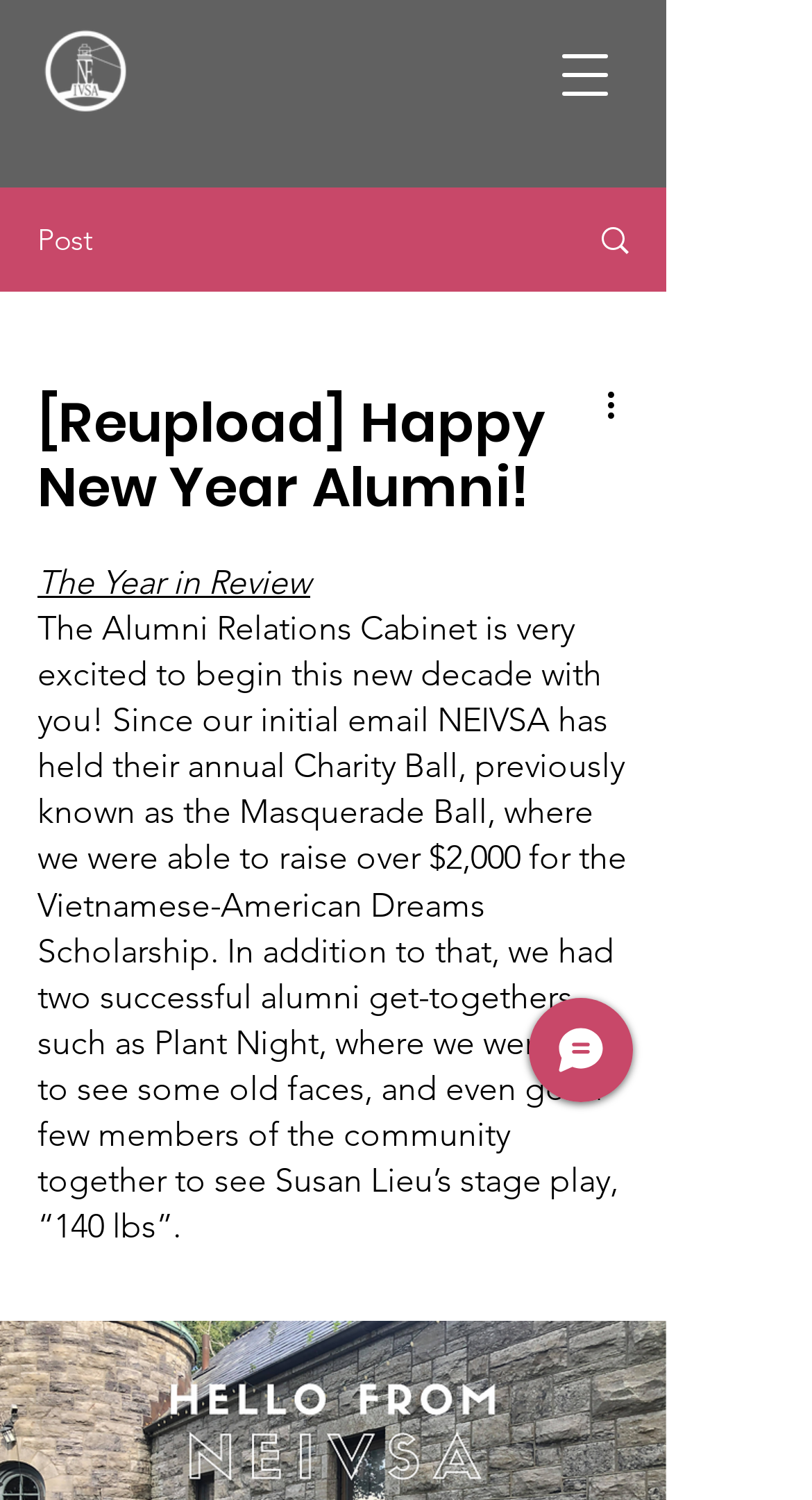Based on the provided description, "aria-label="Open navigation menu"", find the bounding box of the corresponding UI element in the screenshot.

[0.656, 0.015, 0.785, 0.085]